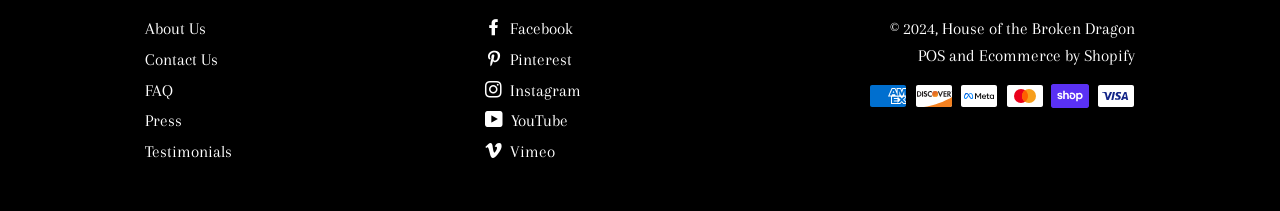Find the bounding box coordinates of the area that needs to be clicked in order to achieve the following instruction: "go to About Us page". The coordinates should be specified as four float numbers between 0 and 1, i.e., [left, top, right, bottom].

[0.113, 0.09, 0.161, 0.18]